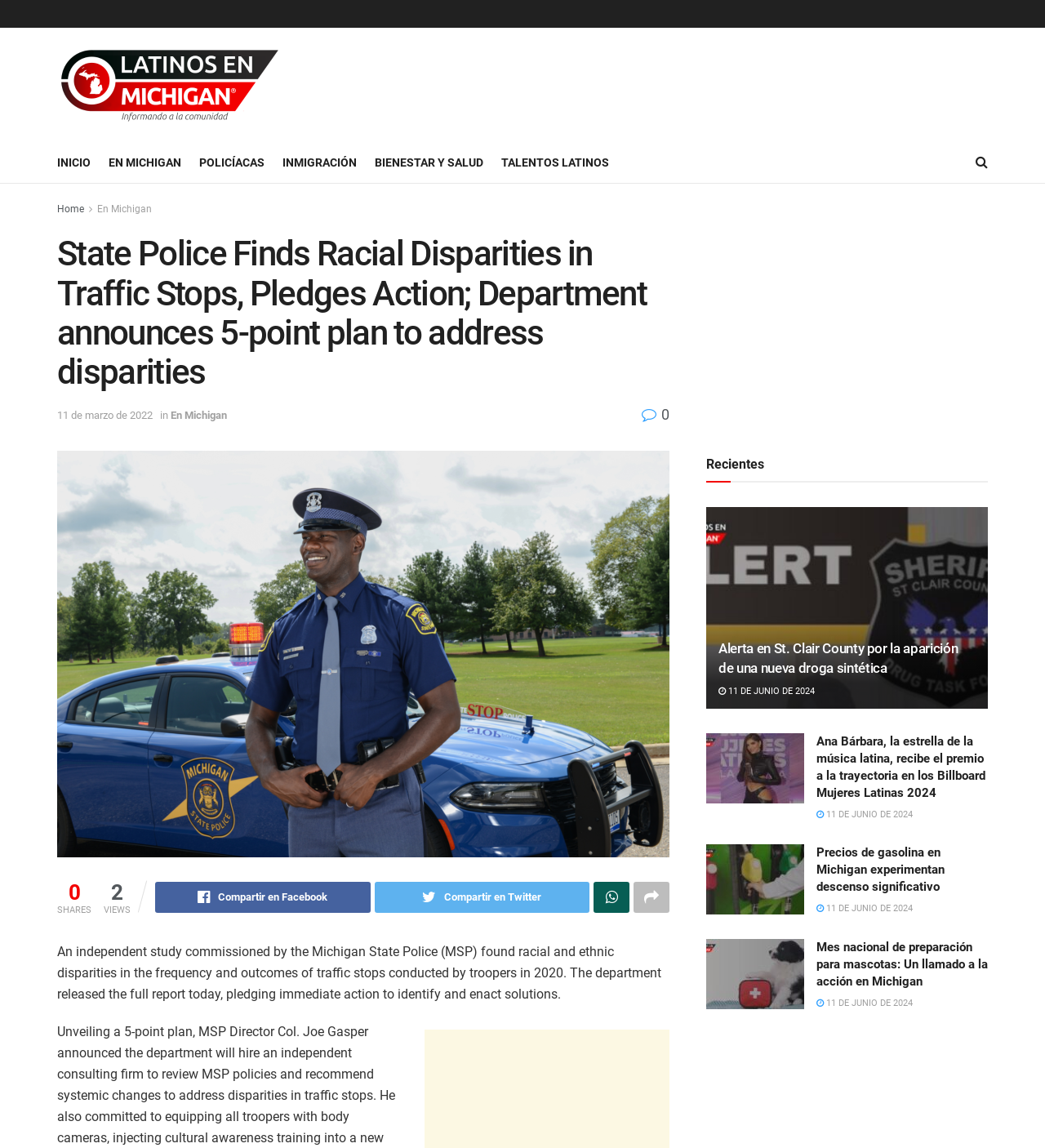Provide a single word or phrase answer to the question: 
What social media platforms are available for sharing?

Facebook, Twitter